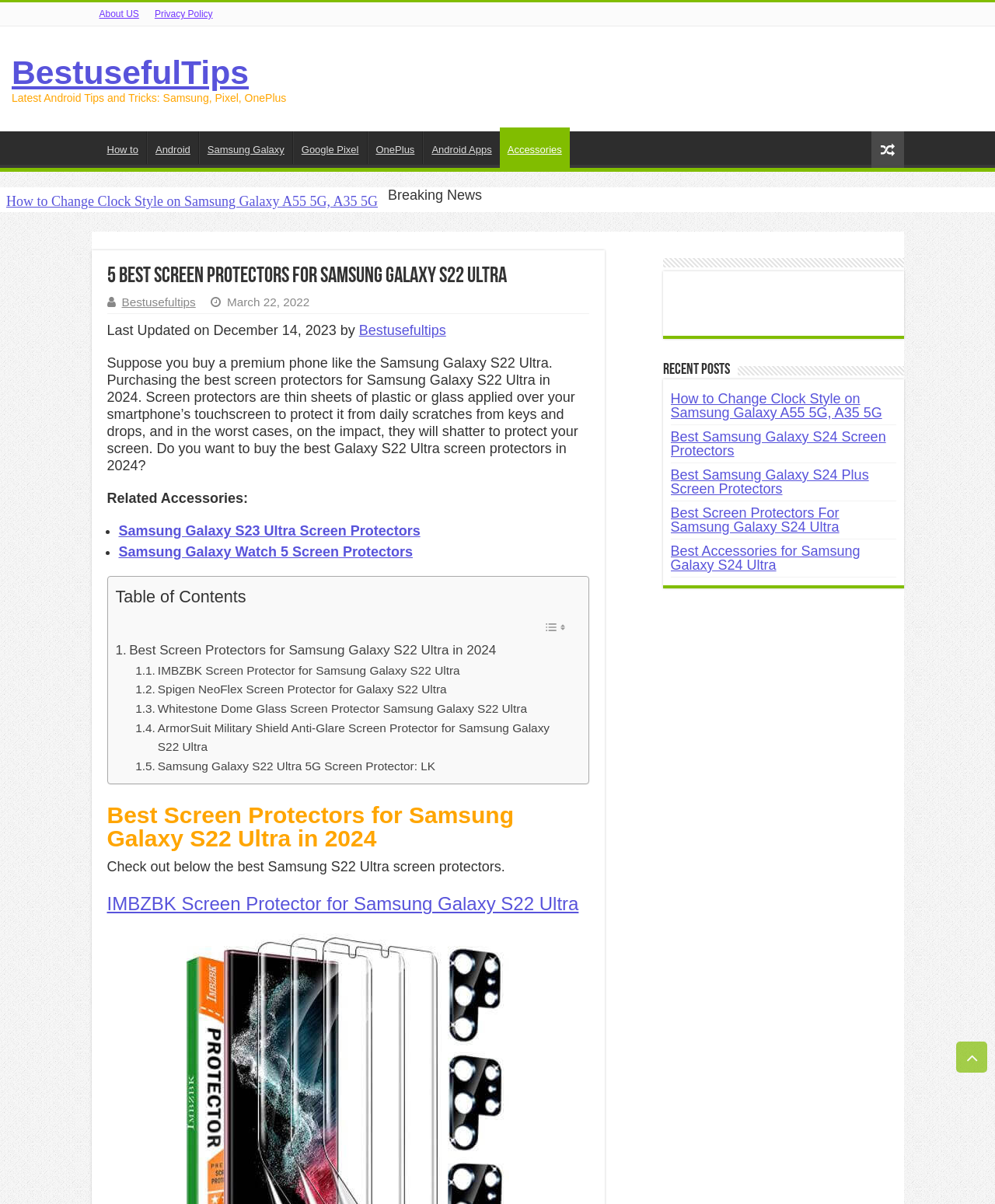Find the bounding box coordinates of the clickable area that will achieve the following instruction: "Read the latest Android tips and tricks".

[0.012, 0.045, 0.288, 0.087]